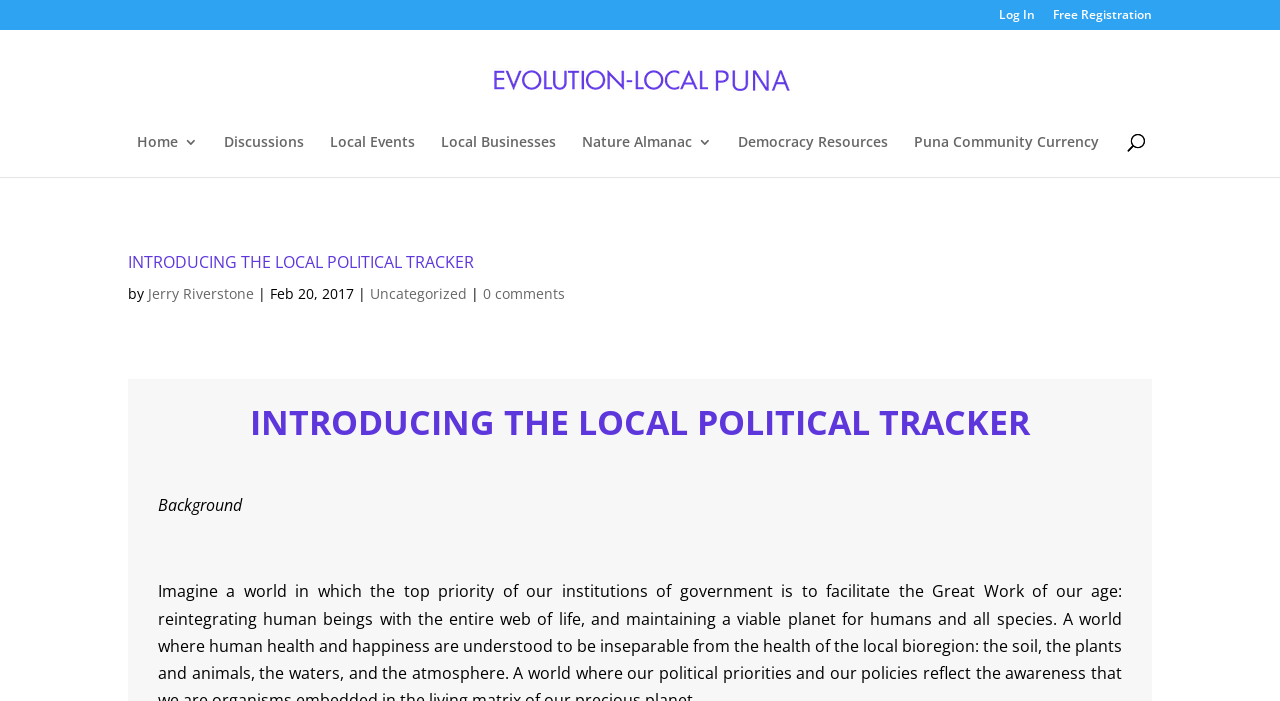Please answer the following question using a single word or phrase: What is the category of the article?

Uncategorized